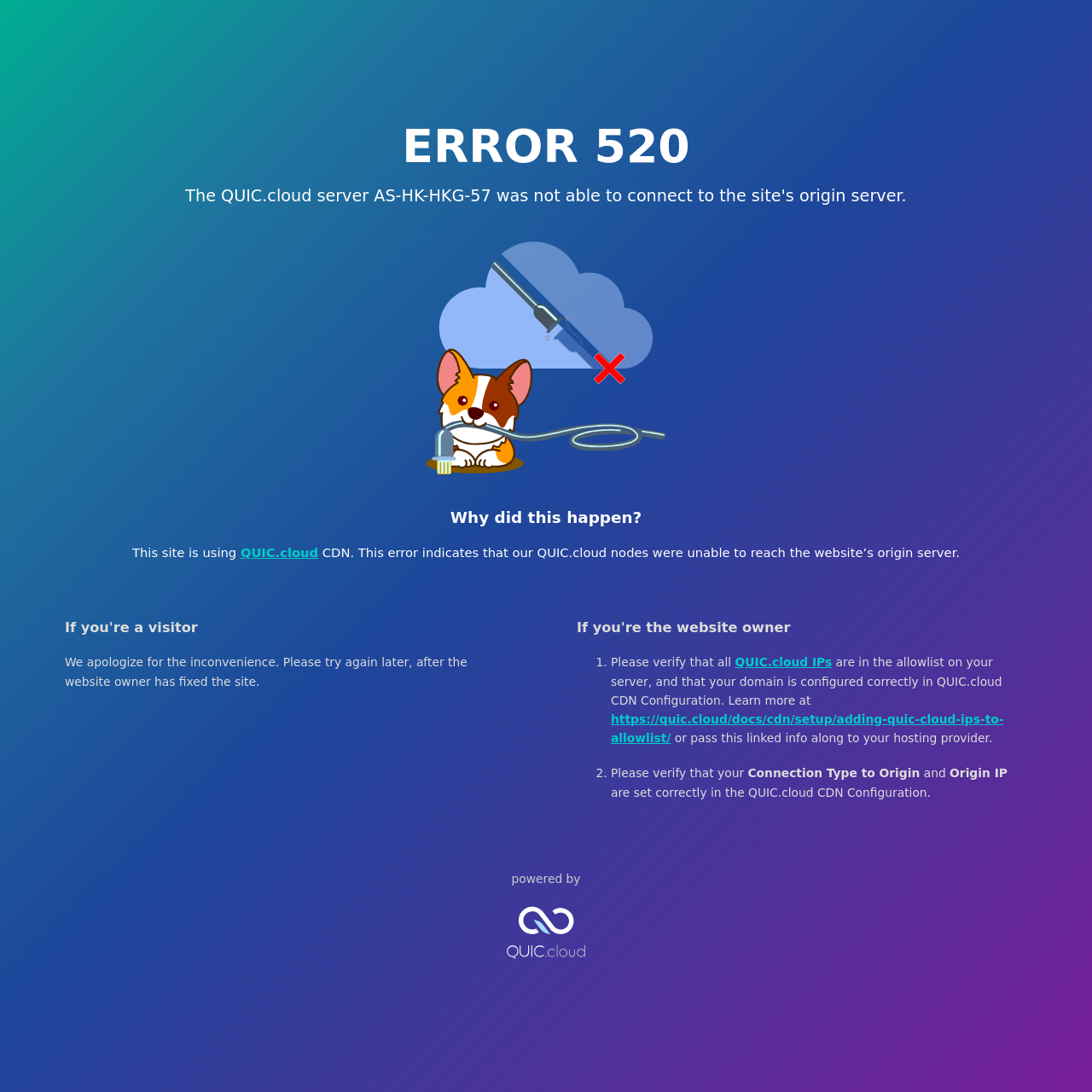Provide a brief response to the question below using a single word or phrase: 
What is the error message displayed on the webpage?

ERROR 520